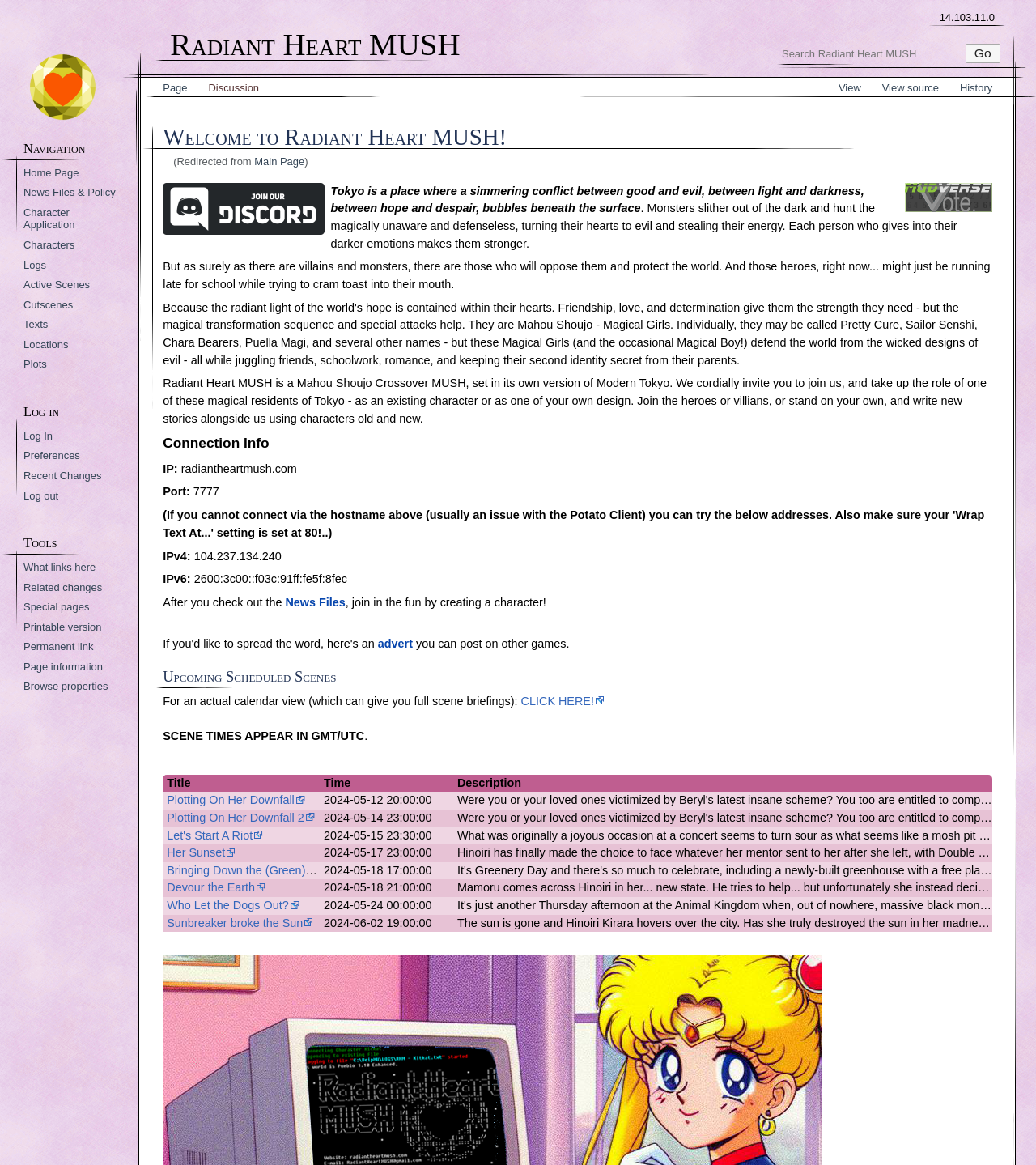Please locate the bounding box coordinates of the region I need to click to follow this instruction: "go to GBS homepage".

None